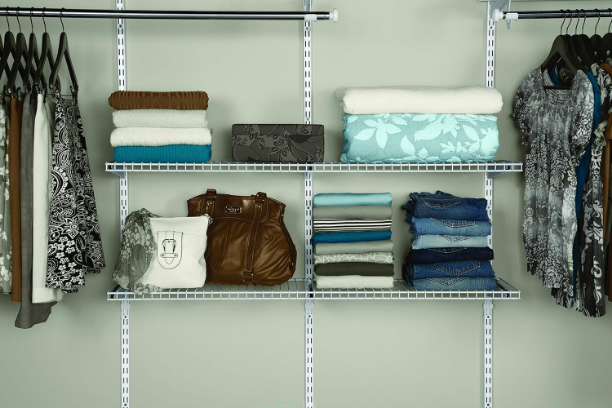Explain in detail what you see in the image.

The image showcases a well-organized closet space featuring a variety of clothing items and storage. On the left side, there are several hangers displaying a selection of tops in various patterns and colors. Directly beneath them, neatly stacked on a shelf, is an assortment of folded towels and blankets, including solid colors and subtle patterns, emphasizing a clean and tidy appearance.

On the middle shelf, a decorative box adds a stylish touch, while a brown handbag rests alongside a white canvas tote bag, which features an artistic design. The right side of the shelving comprises neatly folded jeans and additional clothing items arranged by color, contributing to the overall organized aesthetic of the space. The light green walls provide a fresh and inviting backdrop, highlighting the functional and decorative elements of the closet. This setup not only maximizes storage but also enhances the visual appeal, making it perfect for any modern home.